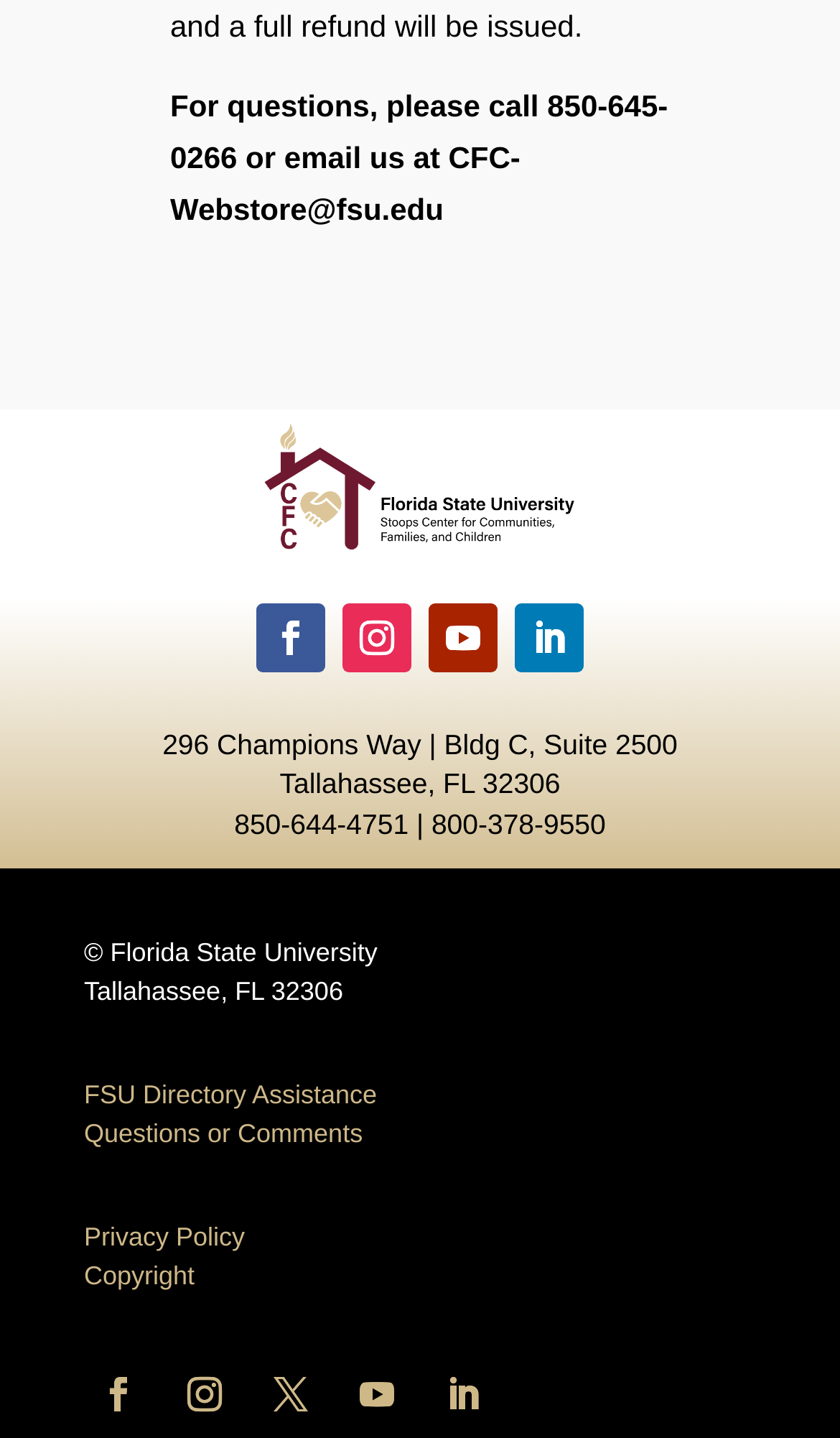Locate the coordinates of the bounding box for the clickable region that fulfills this instruction: "click the first social media button".

[0.305, 0.42, 0.387, 0.468]